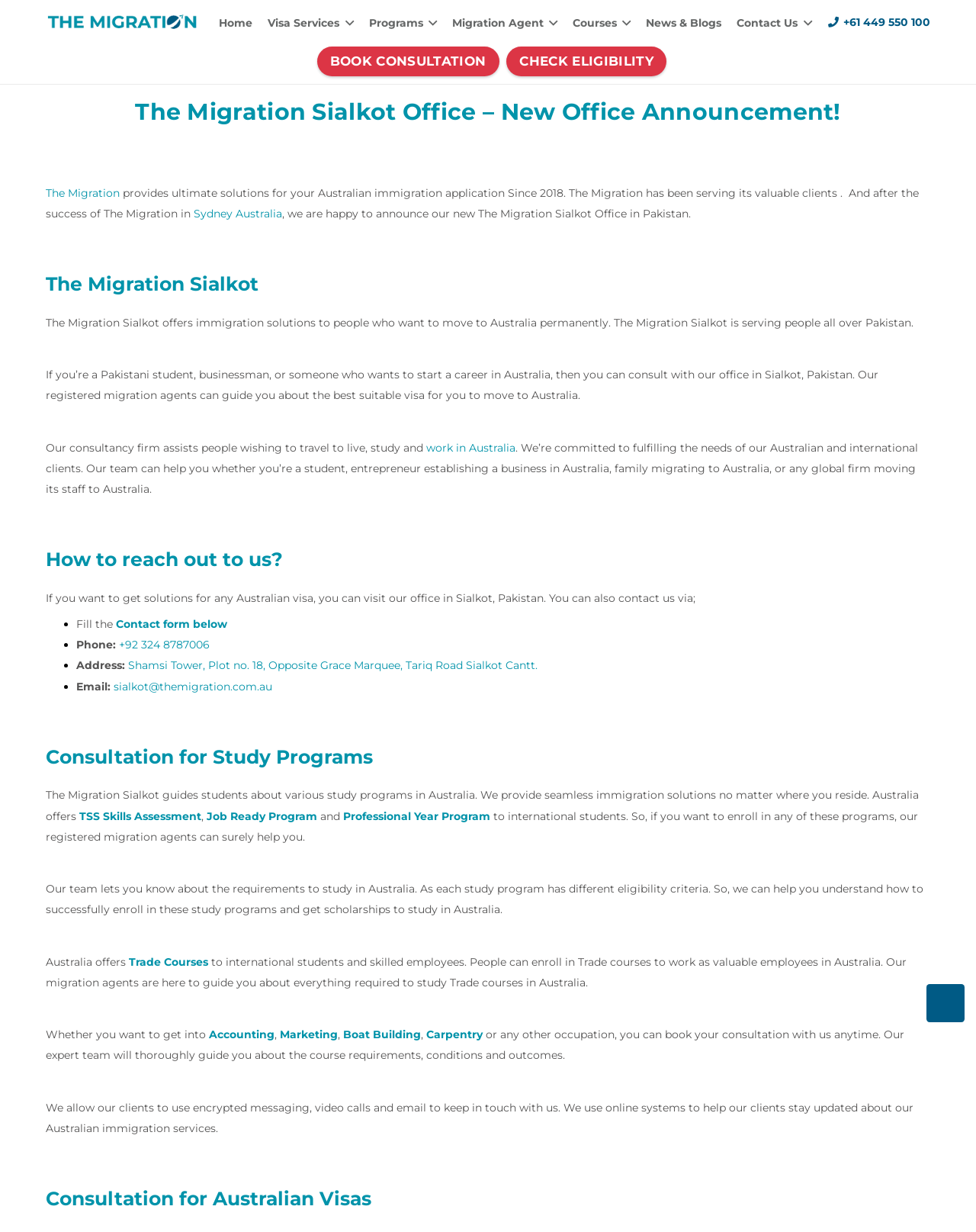Please locate the bounding box coordinates of the region I need to click to follow this instruction: "Check eligibility for Australian visa".

[0.519, 0.037, 0.683, 0.062]